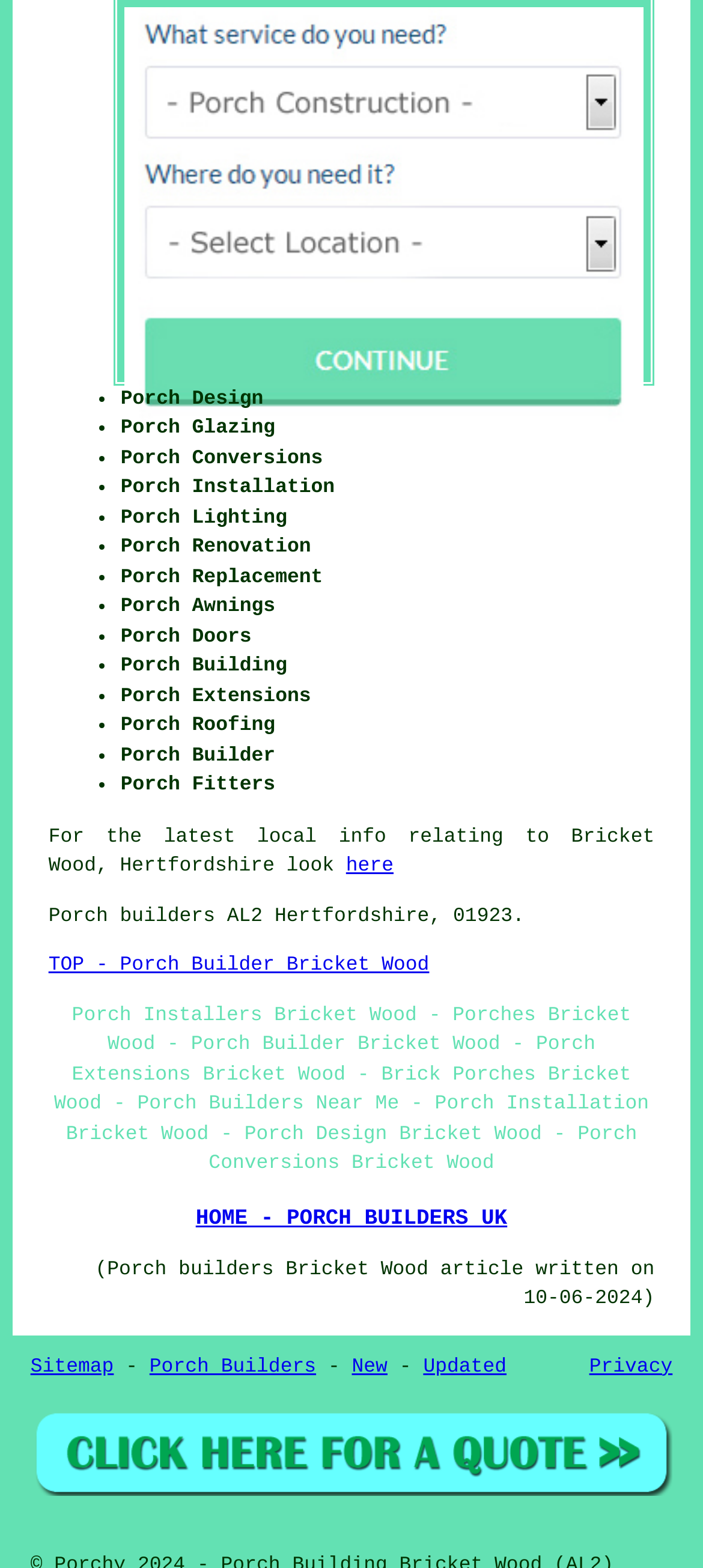Locate the bounding box coordinates of the clickable area to execute the instruction: "Click on 'Sitemap'". Provide the coordinates as four float numbers between 0 and 1, represented as [left, top, right, bottom].

[0.043, 0.865, 0.162, 0.879]